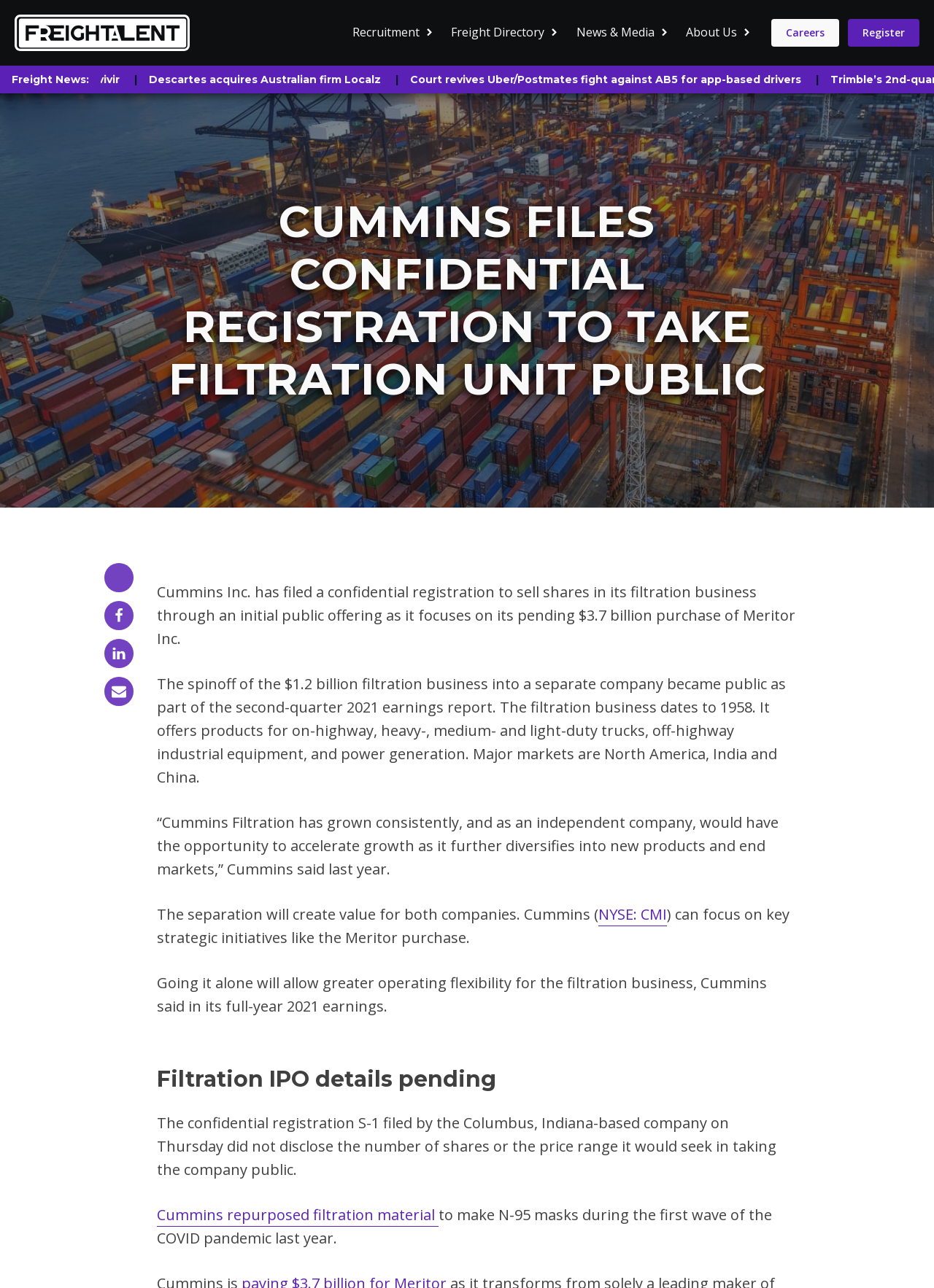Please use the details from the image to answer the following question comprehensively:
What is the purpose of the spinoff of the filtration business?

The spinoff of the filtration business into a separate company is intended to allow it to accelerate growth as it further diversifies into new products and end markets.